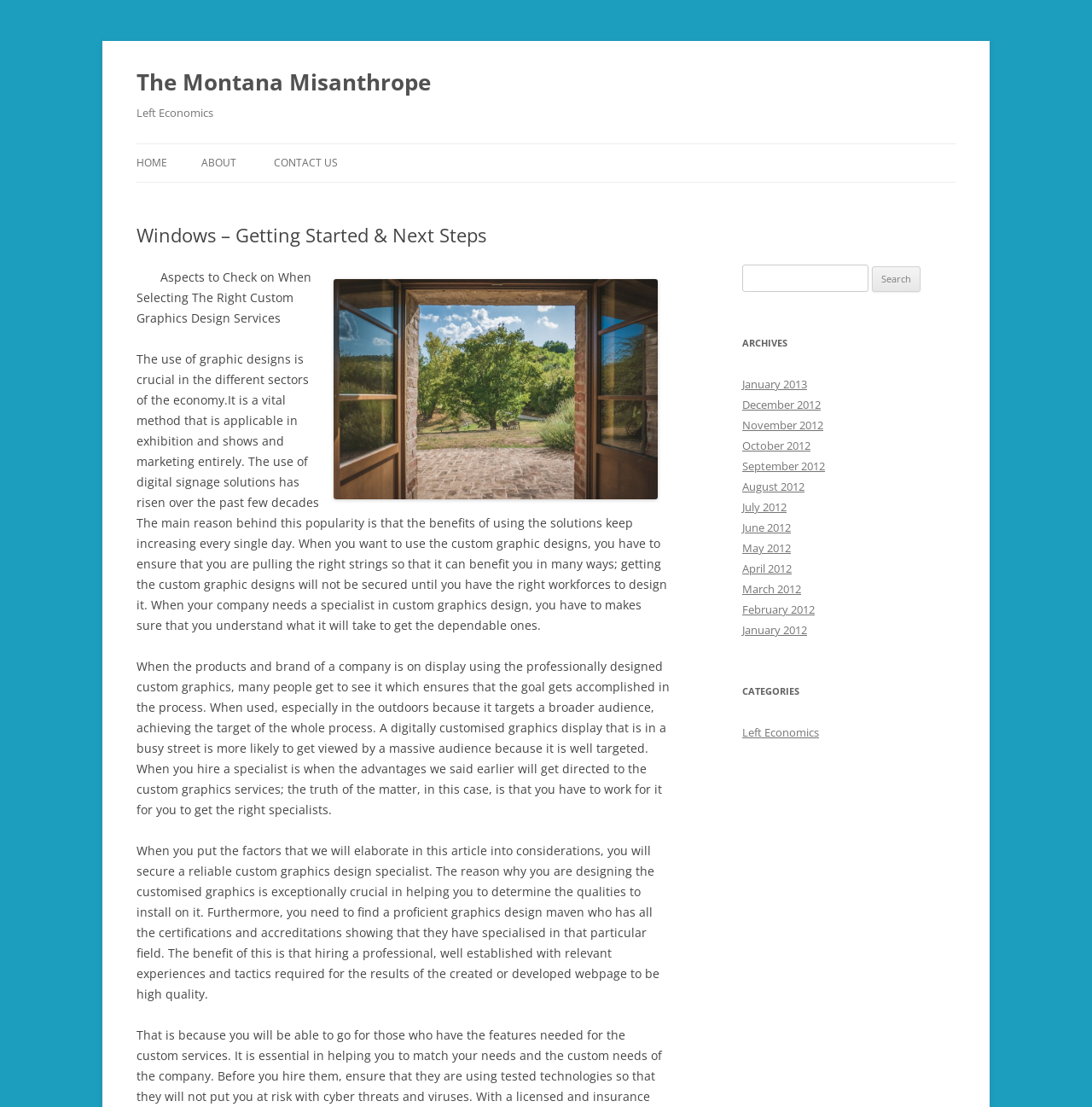Find the bounding box coordinates of the area to click in order to follow the instruction: "Click on the HOME link".

[0.125, 0.13, 0.153, 0.164]